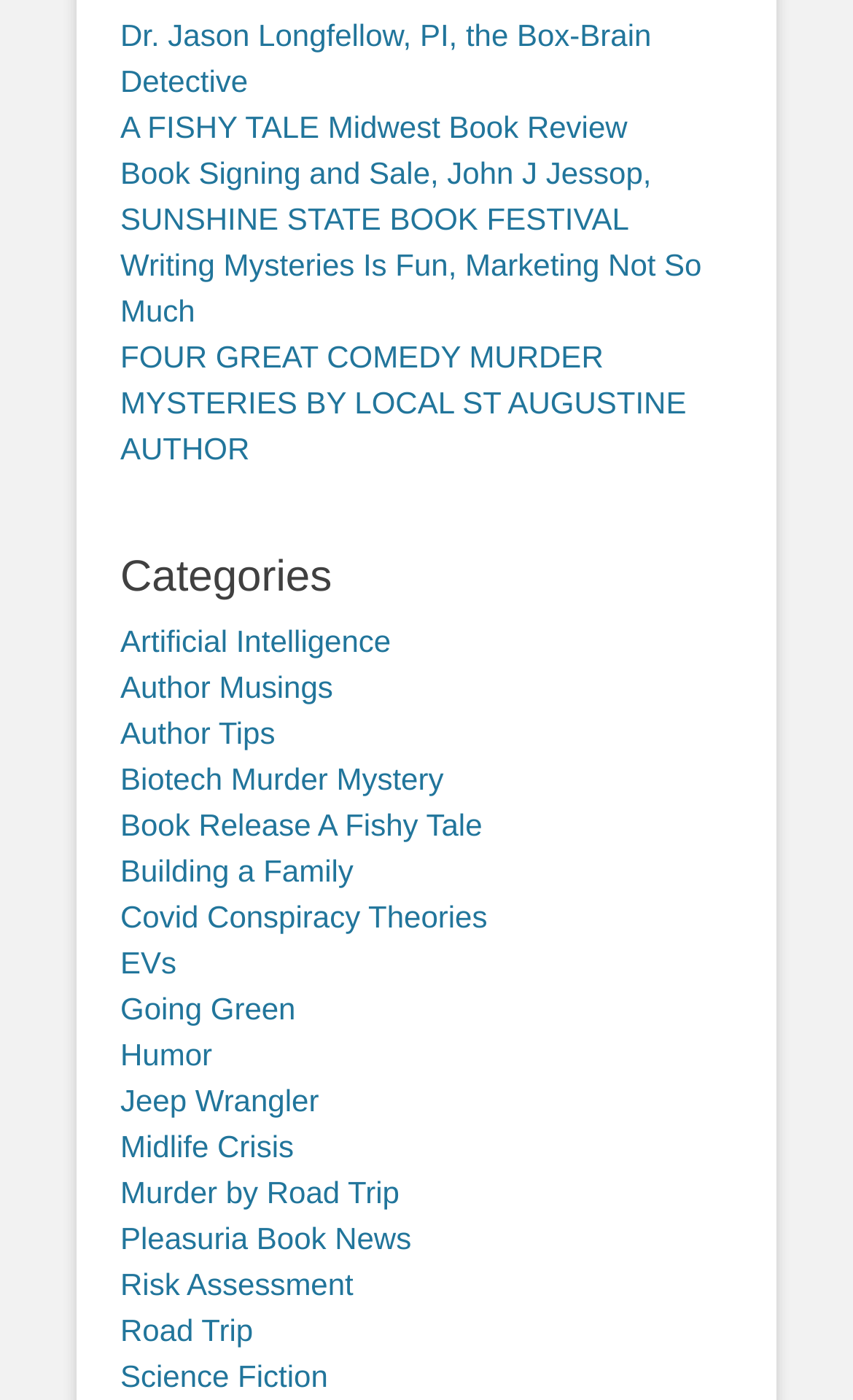Provide your answer in a single word or phrase: 
What is the name of the detective mentioned?

Dr. Jason Longfellow